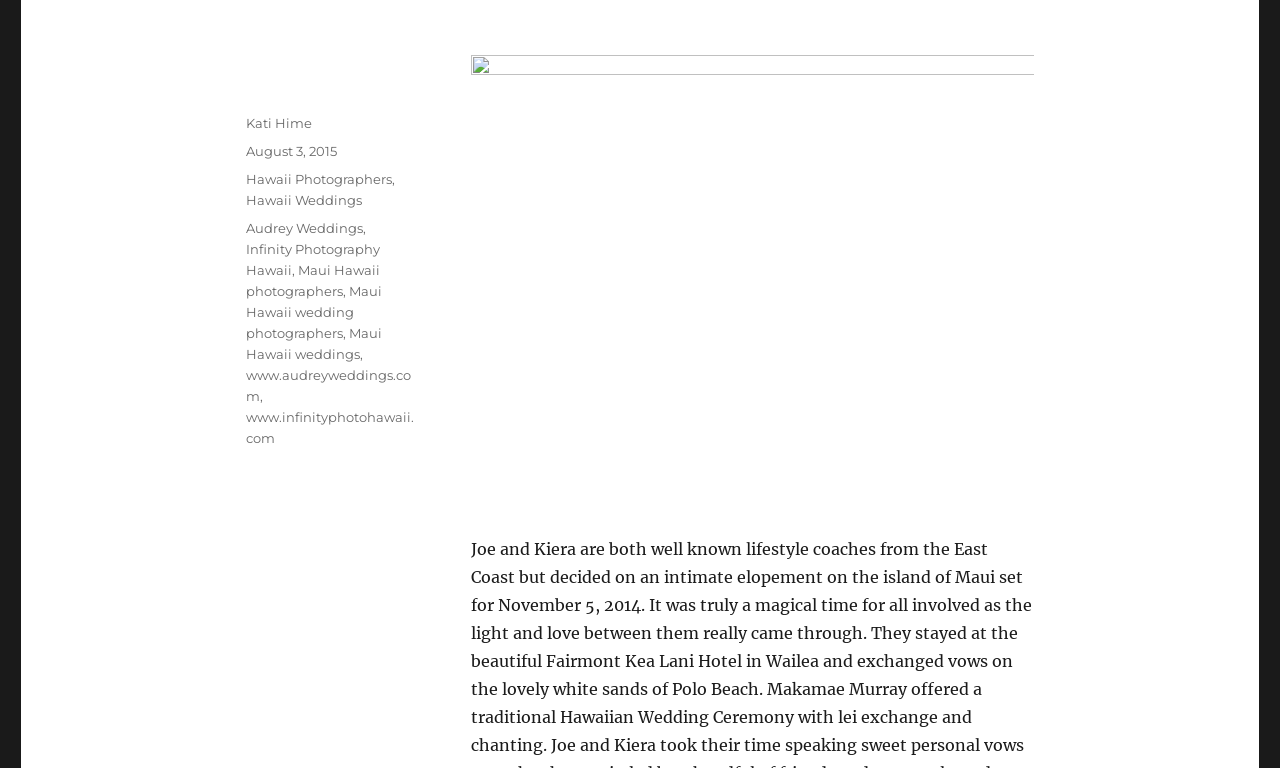Can you find the bounding box coordinates for the element to click on to achieve the instruction: "check out Audrey Weddings"?

[0.192, 0.287, 0.284, 0.308]